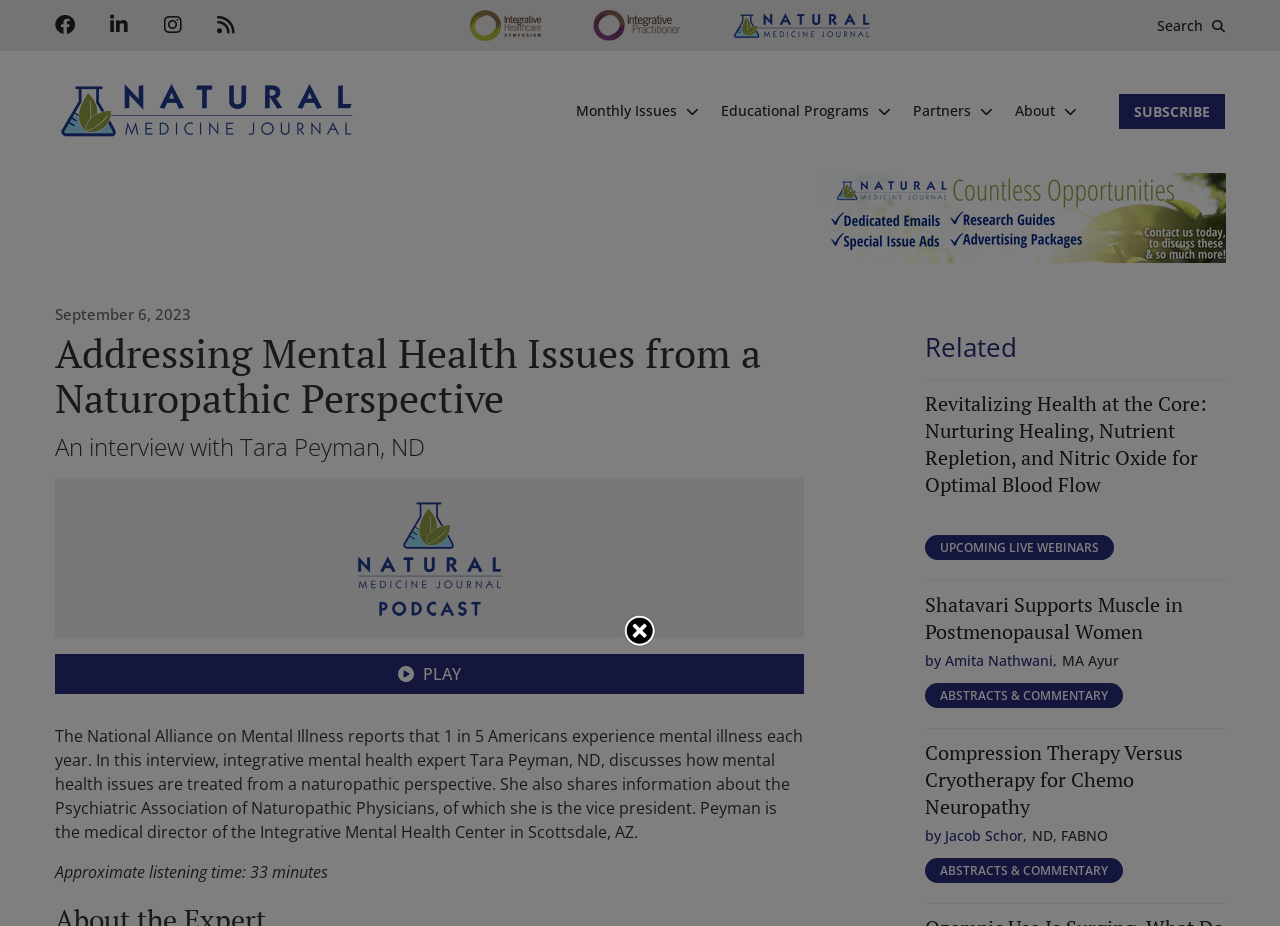Pinpoint the bounding box coordinates for the area that should be clicked to perform the following instruction: "Search for a topic".

[0.359, 0.651, 0.641, 0.732]